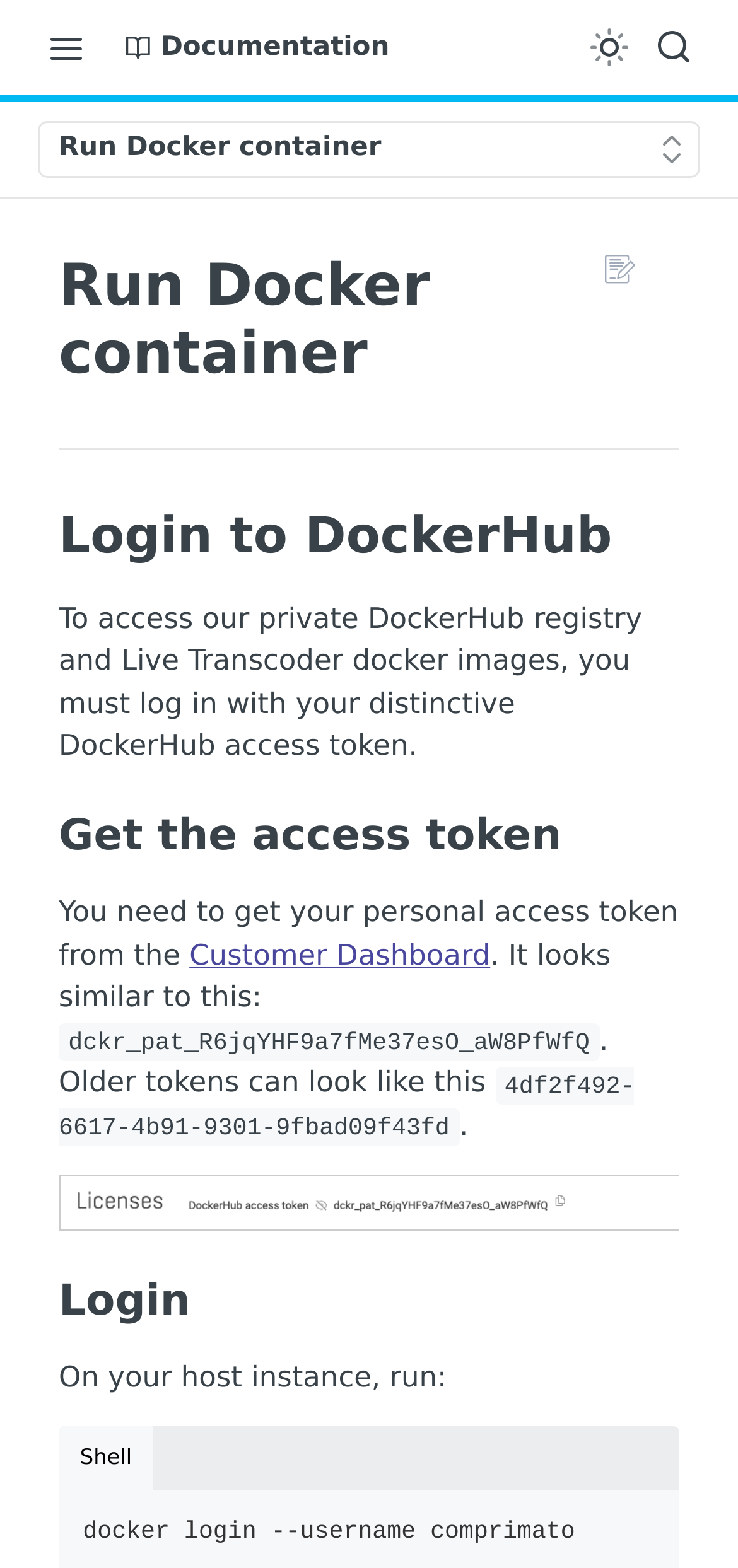Could you identify the text that serves as the heading for this webpage?

Run Docker container